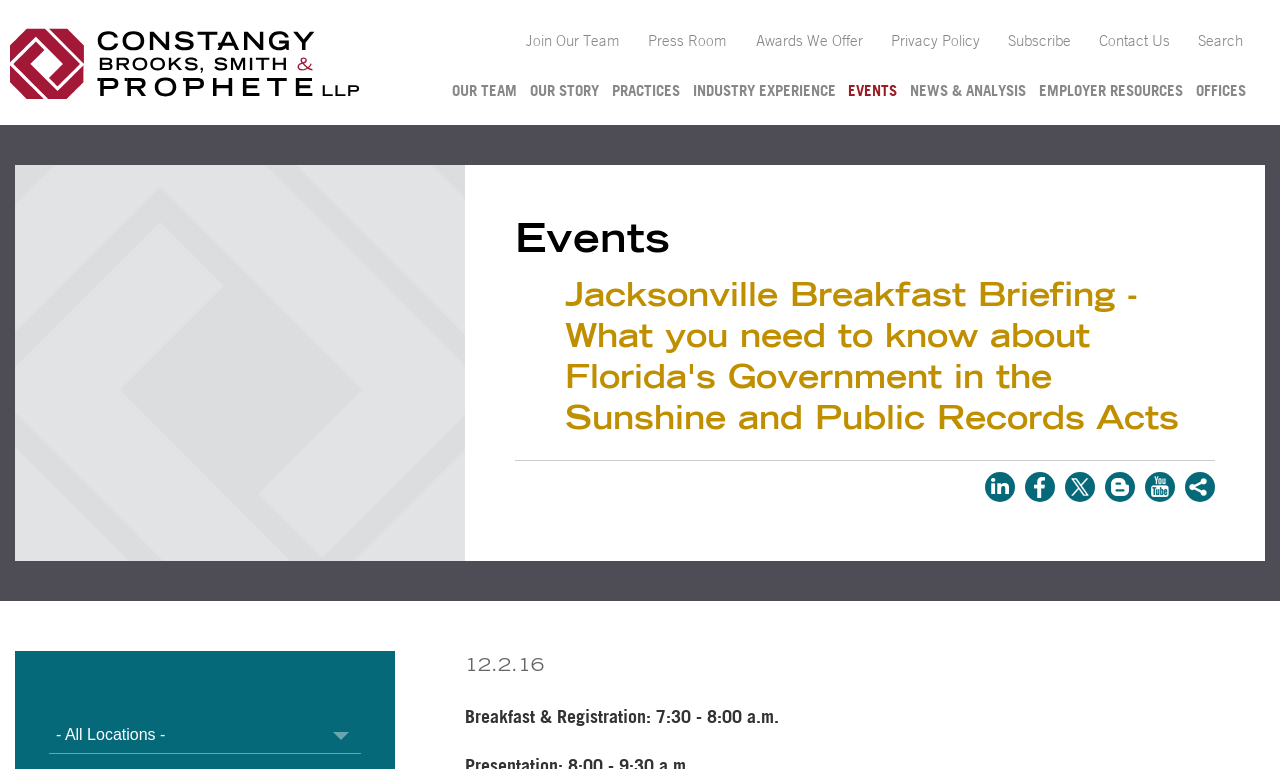What is the time of breakfast and registration? Please answer the question using a single word or phrase based on the image.

7:30 - 8:00 a.m.